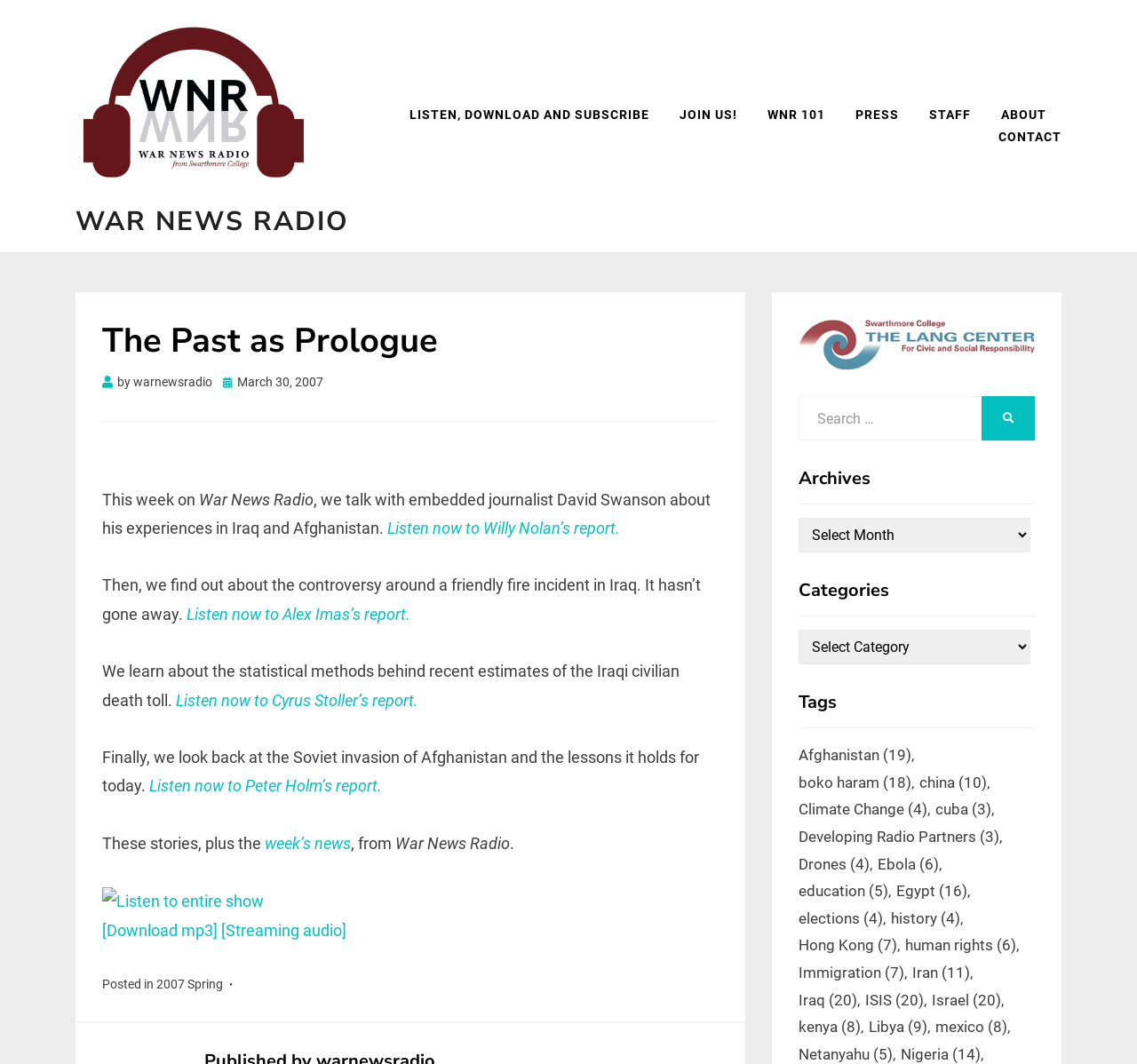How many links are there in the 'Tags' section?
Give a comprehensive and detailed explanation for the question.

The 'Tags' section is located on the right side of the webpage, and it contains a list of links with tags. By counting the number of links, we can find that there are 24 links in the 'Tags' section.